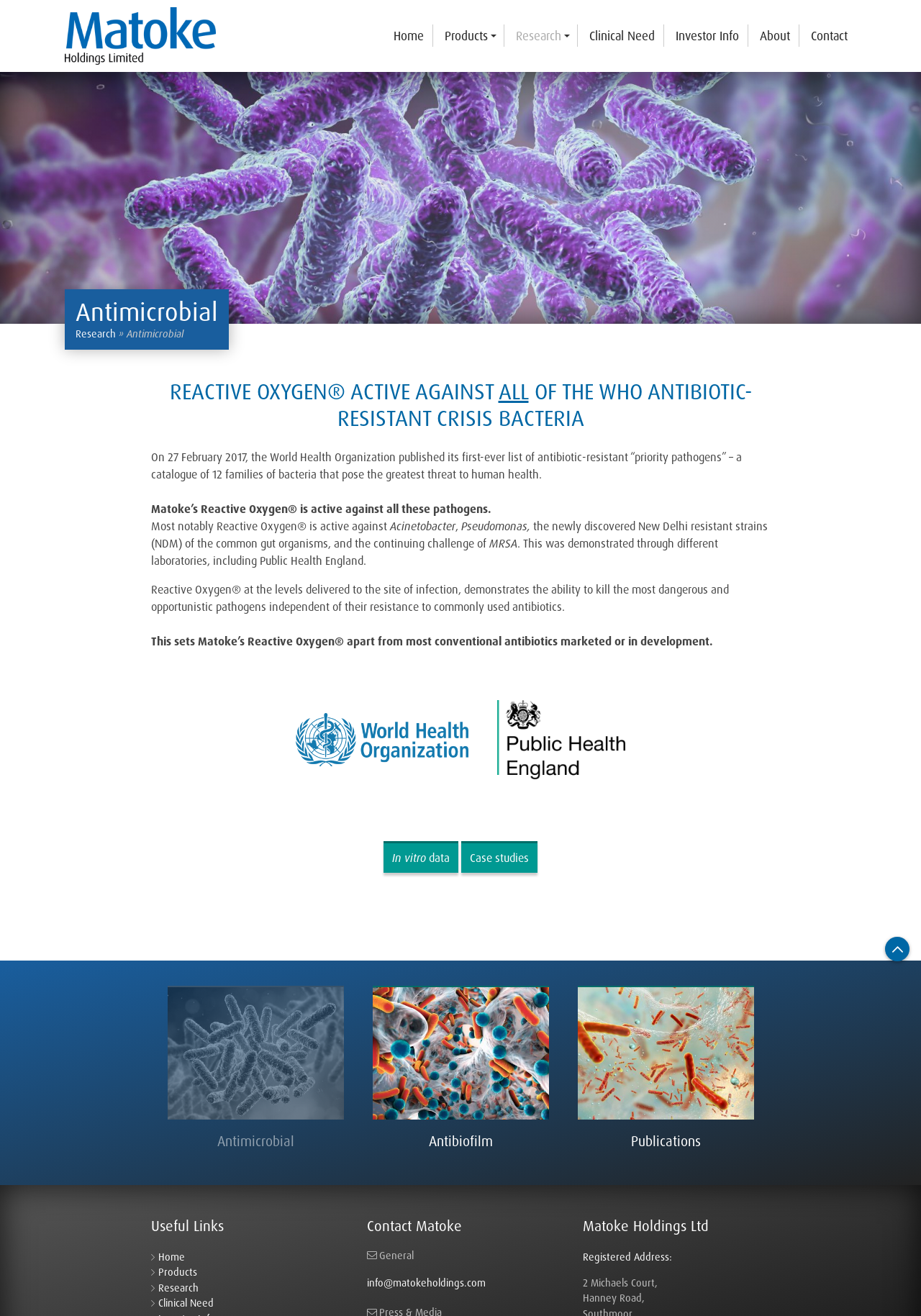Please answer the following question using a single word or phrase: 
What is the main topic of the webpage?

Antimicrobial